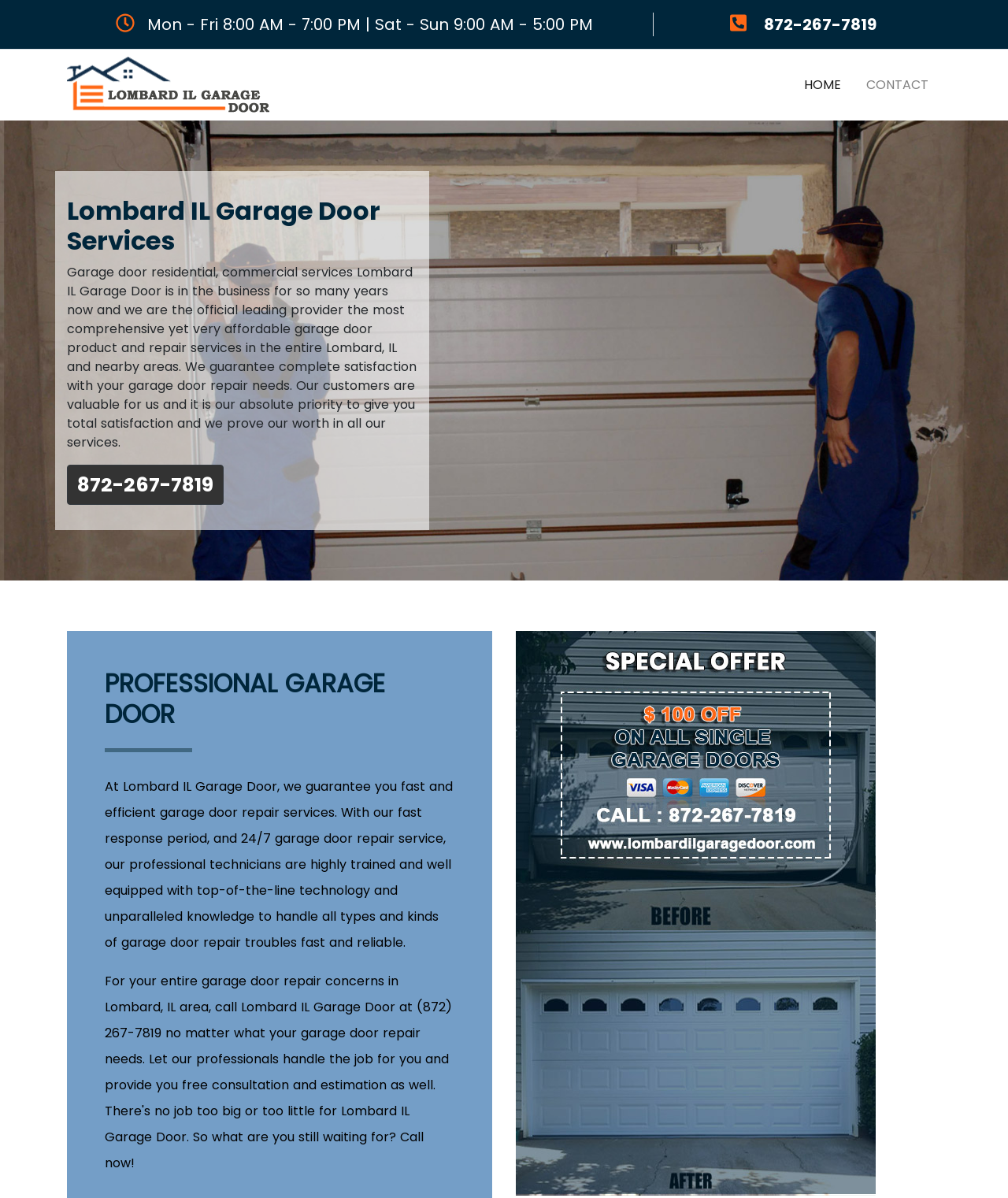Please give a concise answer to this question using a single word or phrase: 
What is the purpose of the coupon image?

To offer a discount